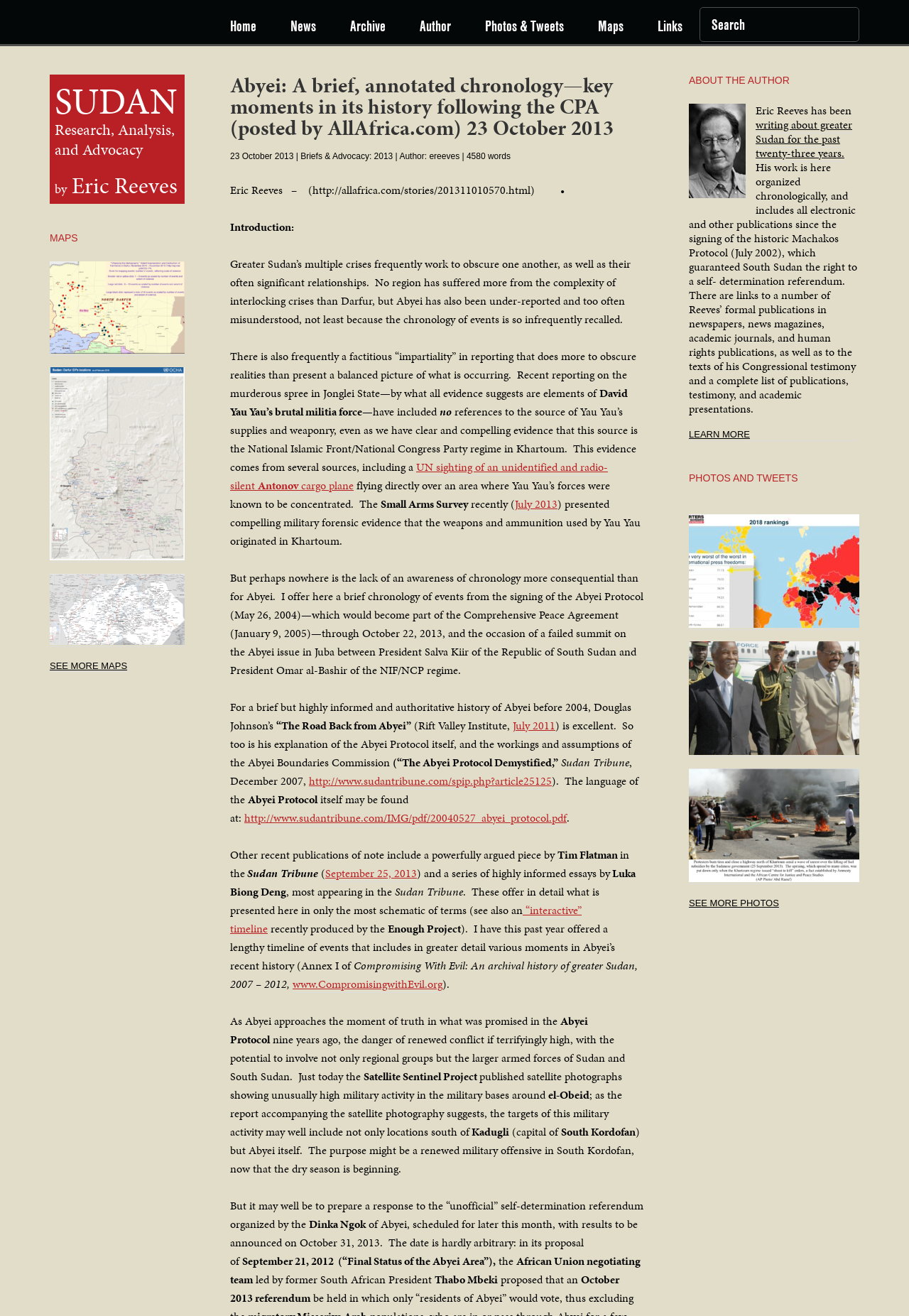Can you find and provide the title of the webpage?

Abyei: A brief, annotated chronology—key moments in its history following the CPA (posted by AllAfrica.com) 23 October 2013